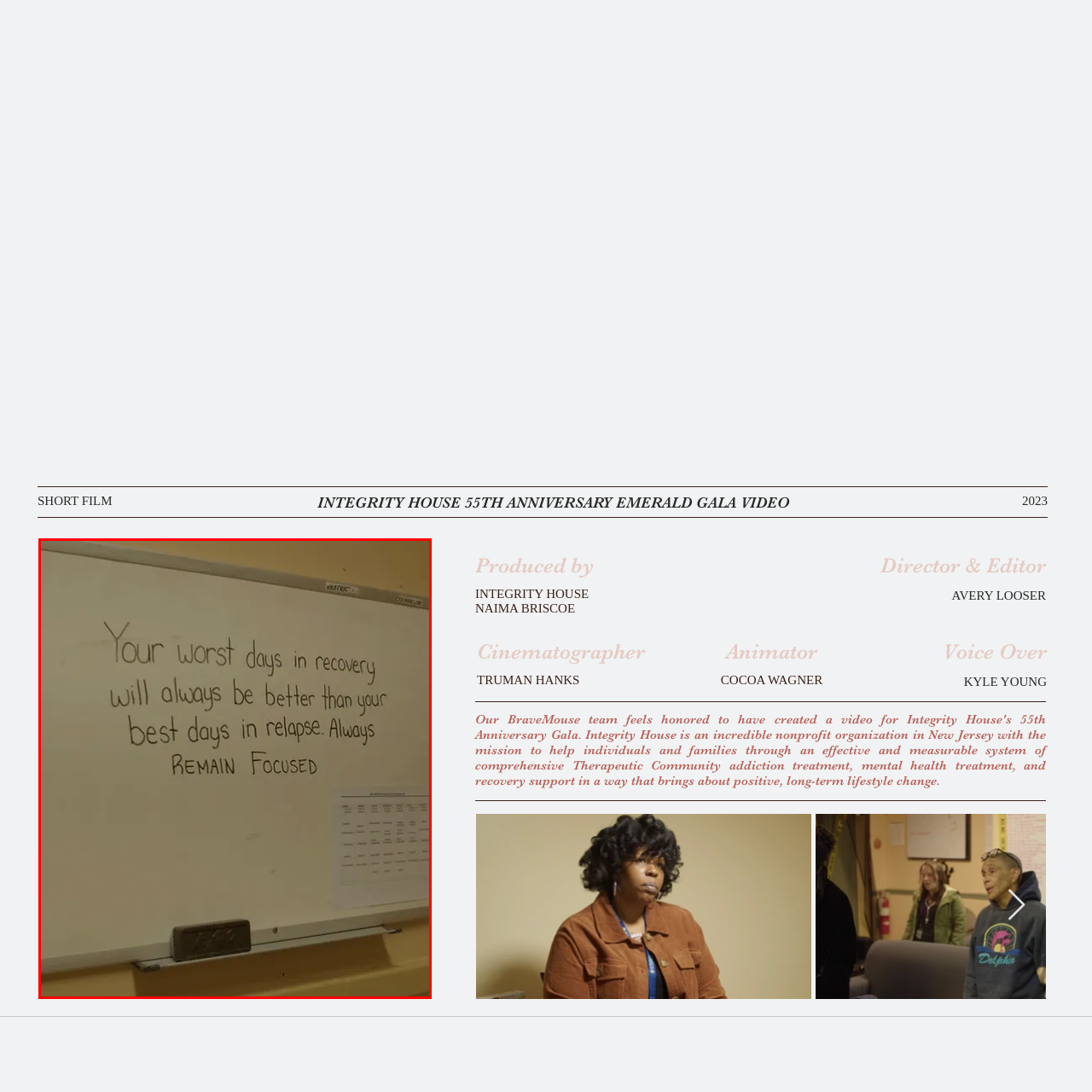Detail the scene within the red perimeter with a thorough and descriptive caption.

The image displays an inspirational message written on a whiteboard, emphasizing the importance of maintaining focus during recovery. The text reads: "Your worst days in recovery will always be better than your best days in relapse. Always REMAIN FOCUSED." This powerful statement serves as a reminder to individuals facing challenges in overcoming addiction, reinforcing optimism and the significance of perseverance in the recovery process. Additionally, a calendar sheet can be seen partially attached to the whiteboard, suggesting a structured approach to managing recovery milestones or goals. This setting likely contributes to a supportive environment aimed at fostering healing and resilience.